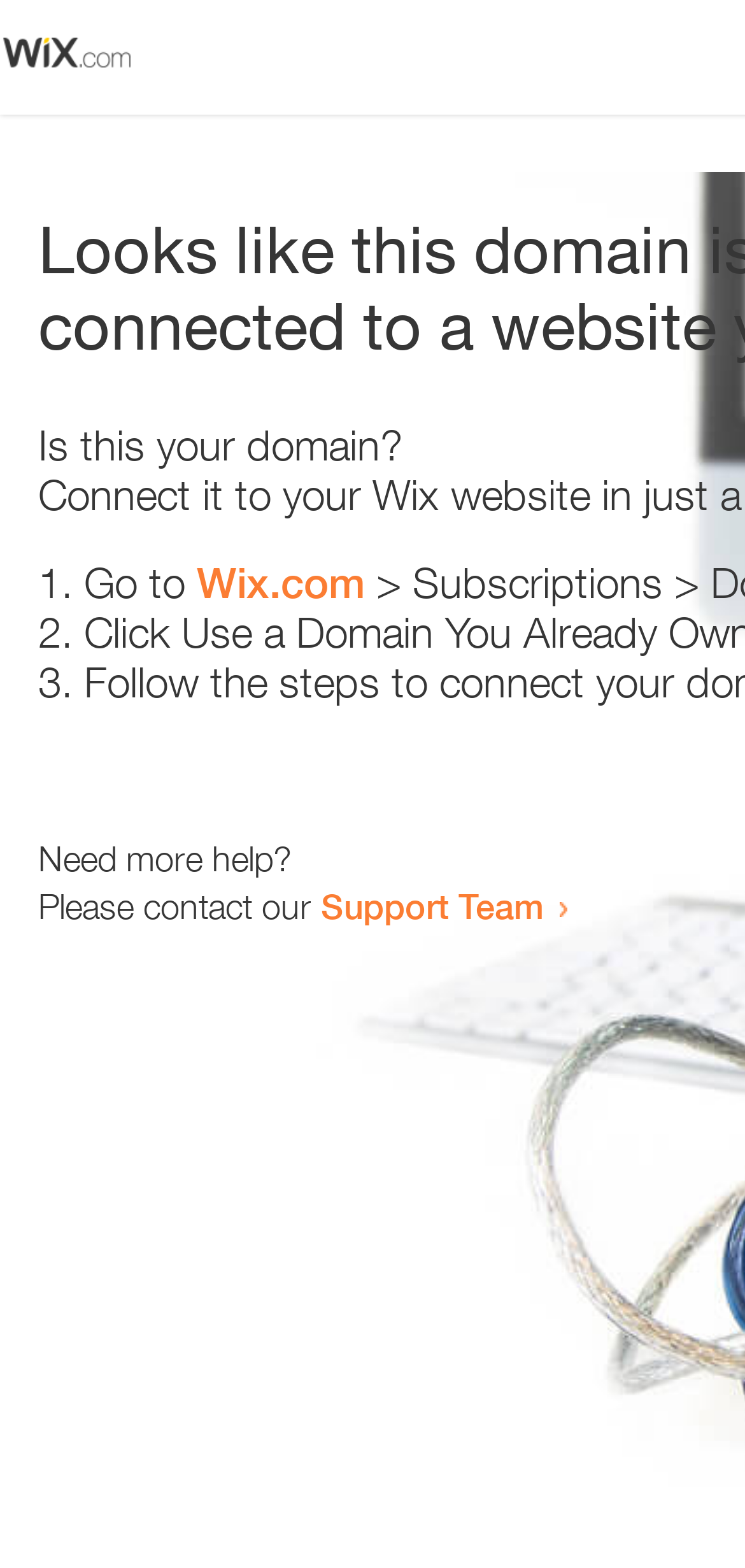Use a single word or phrase to answer the question: 
How many sentences are there in the main text?

3